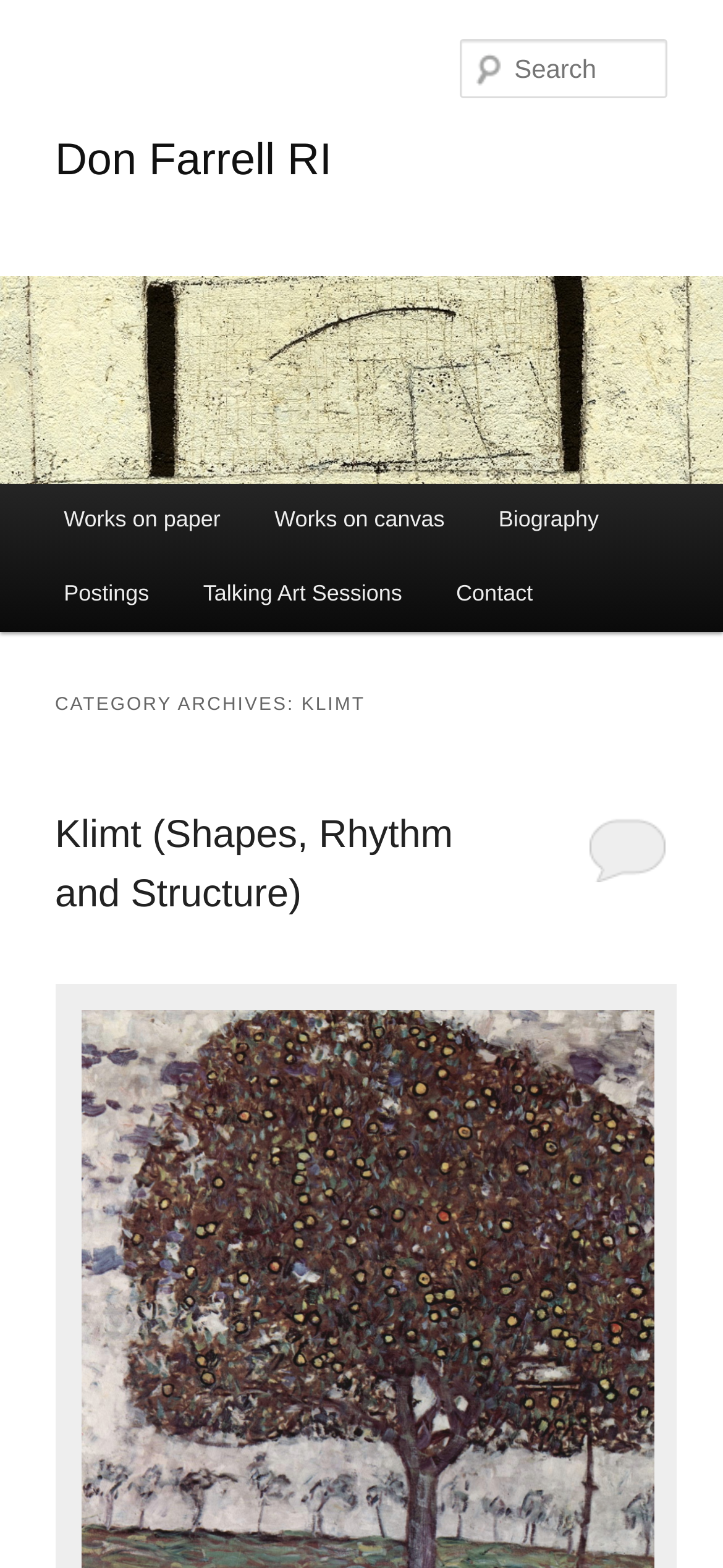How many main menu items are there?
Please give a detailed and elaborate answer to the question based on the image.

The main menu items can be found in the link elements 'Works on paper', 'Works on canvas', 'Biography', 'Postings', 'Talking Art Sessions', and 'Contact' which are located below the heading 'Main menu'. There are 7 main menu items in total.